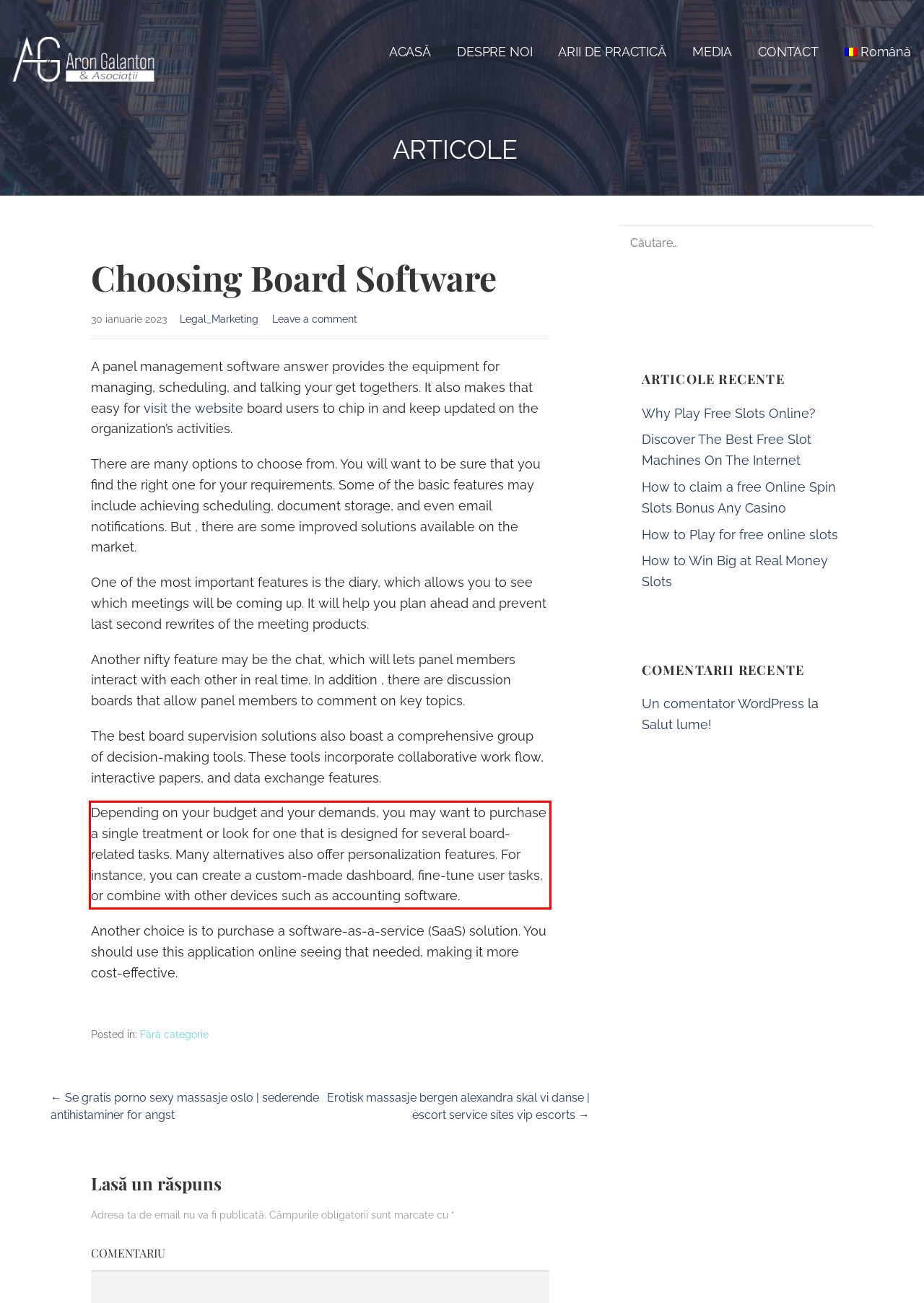Please extract the text content from the UI element enclosed by the red rectangle in the screenshot.

Depending on your budget and your demands, you may want to purchase a single treatment or look for one that is designed for several board-related tasks. Many alternatives also offer personalization features. For instance, you can create a custom-made dashboard, fine-tune user tasks, or combine with other devices such as accounting software.